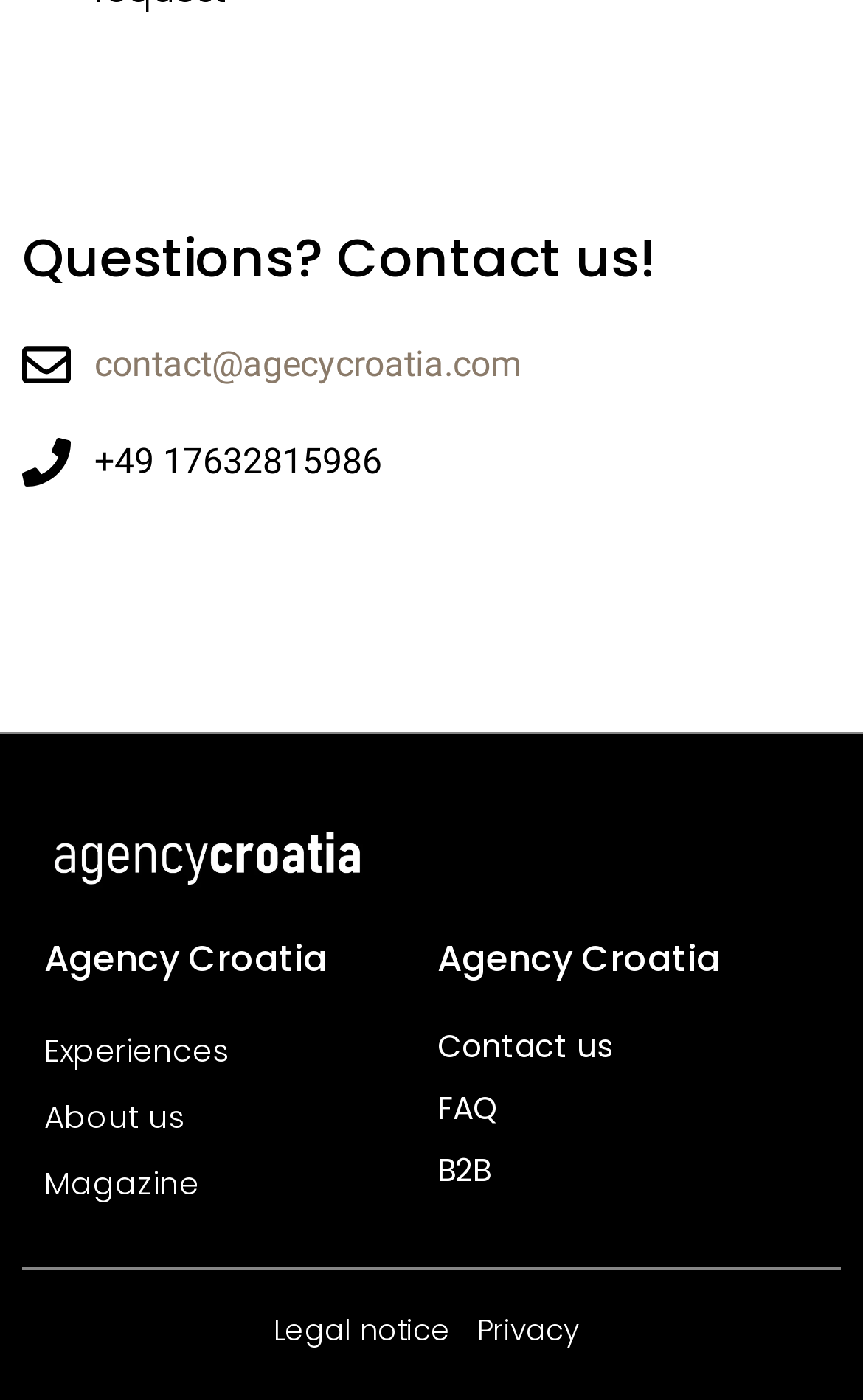Refer to the image and provide an in-depth answer to the question: 
What is the contact email?

The contact email can be found at the top of the webpage, right below the 'Questions? Contact us!' heading, which is a link element.